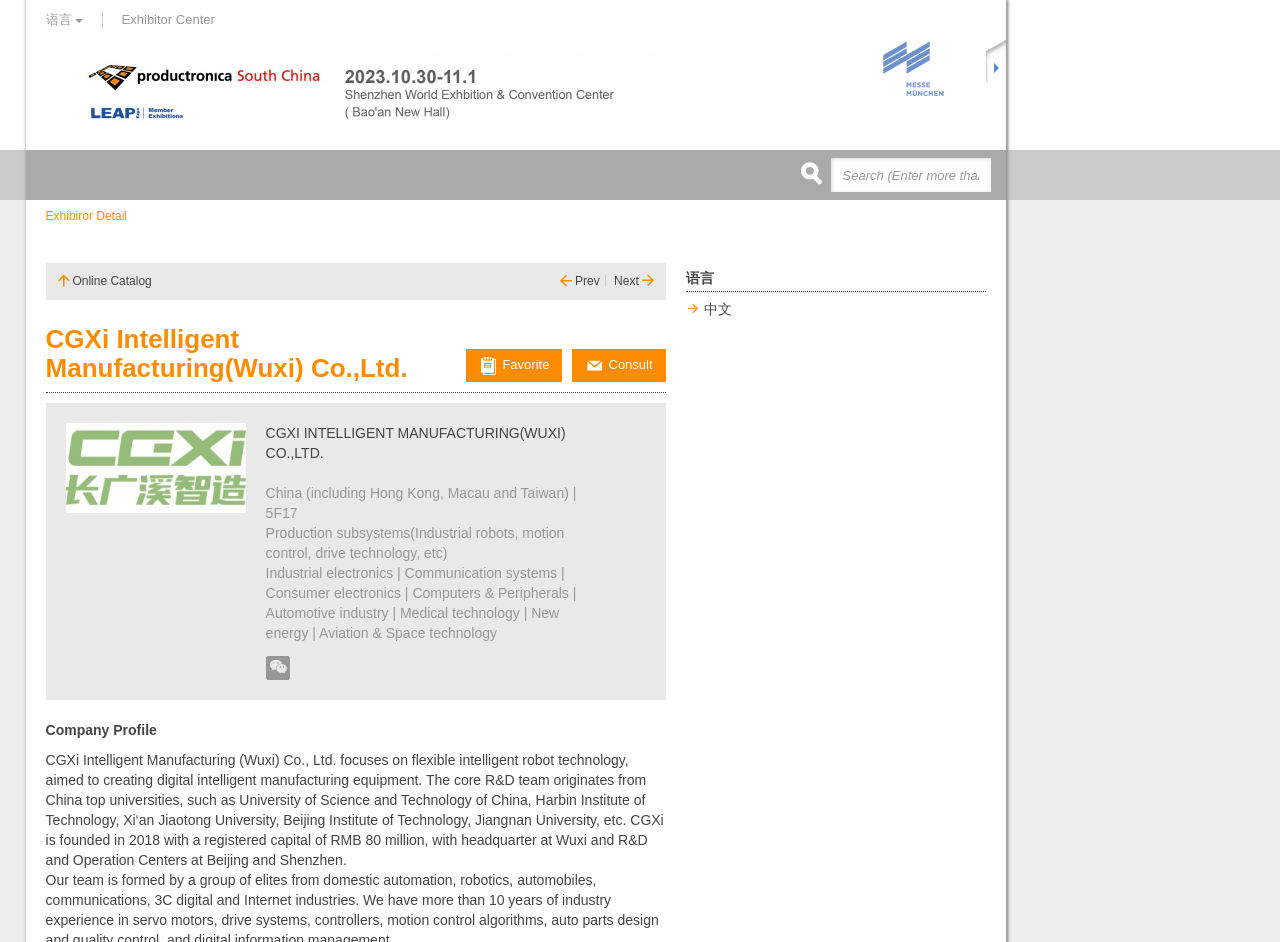Find the bounding box coordinates of the clickable area that will achieve the following instruction: "Switch language".

[0.02, 0.0, 0.08, 0.042]